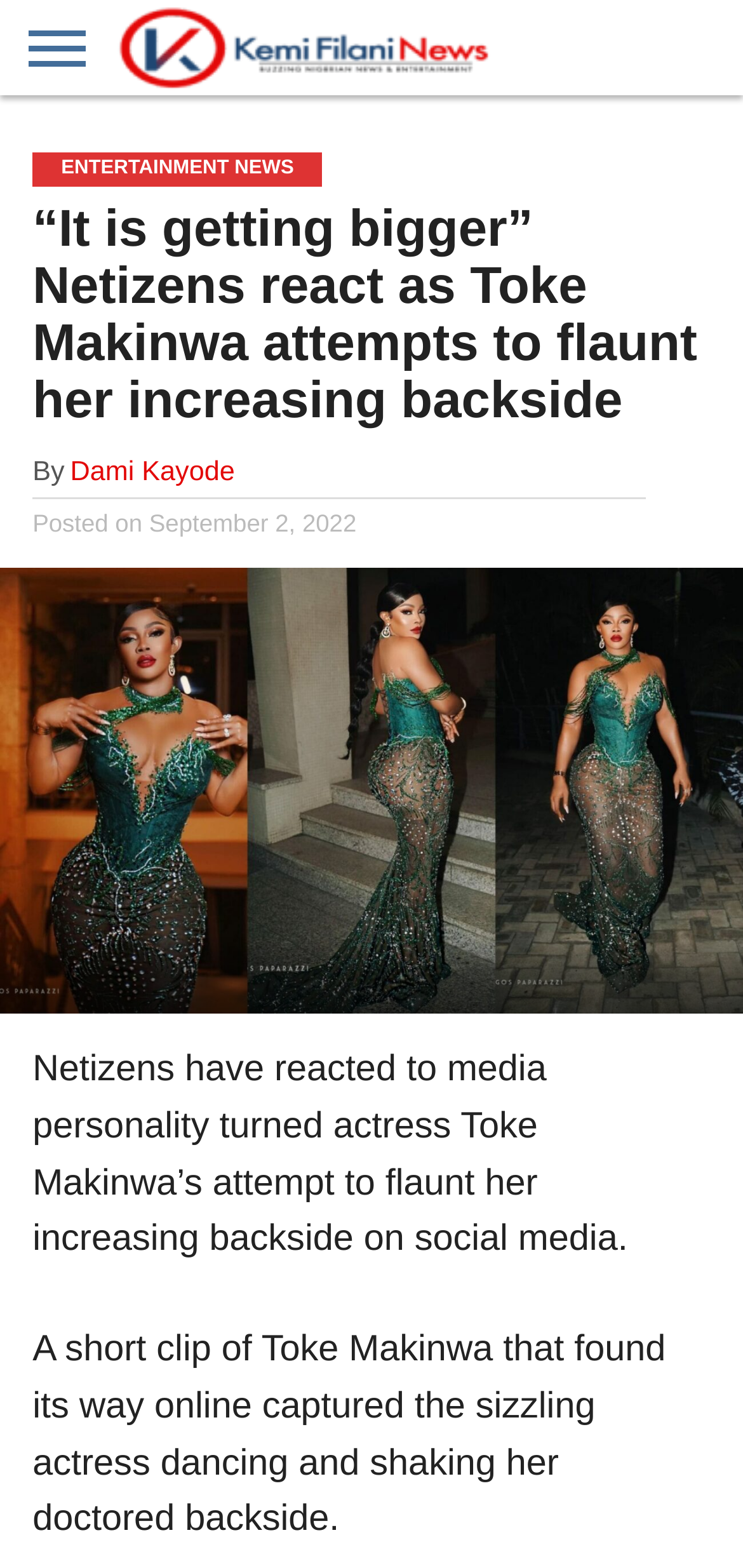What is Toke Makinwa doing in the short clip?
Please answer the question with a single word or phrase, referencing the image.

dancing and shaking her backside